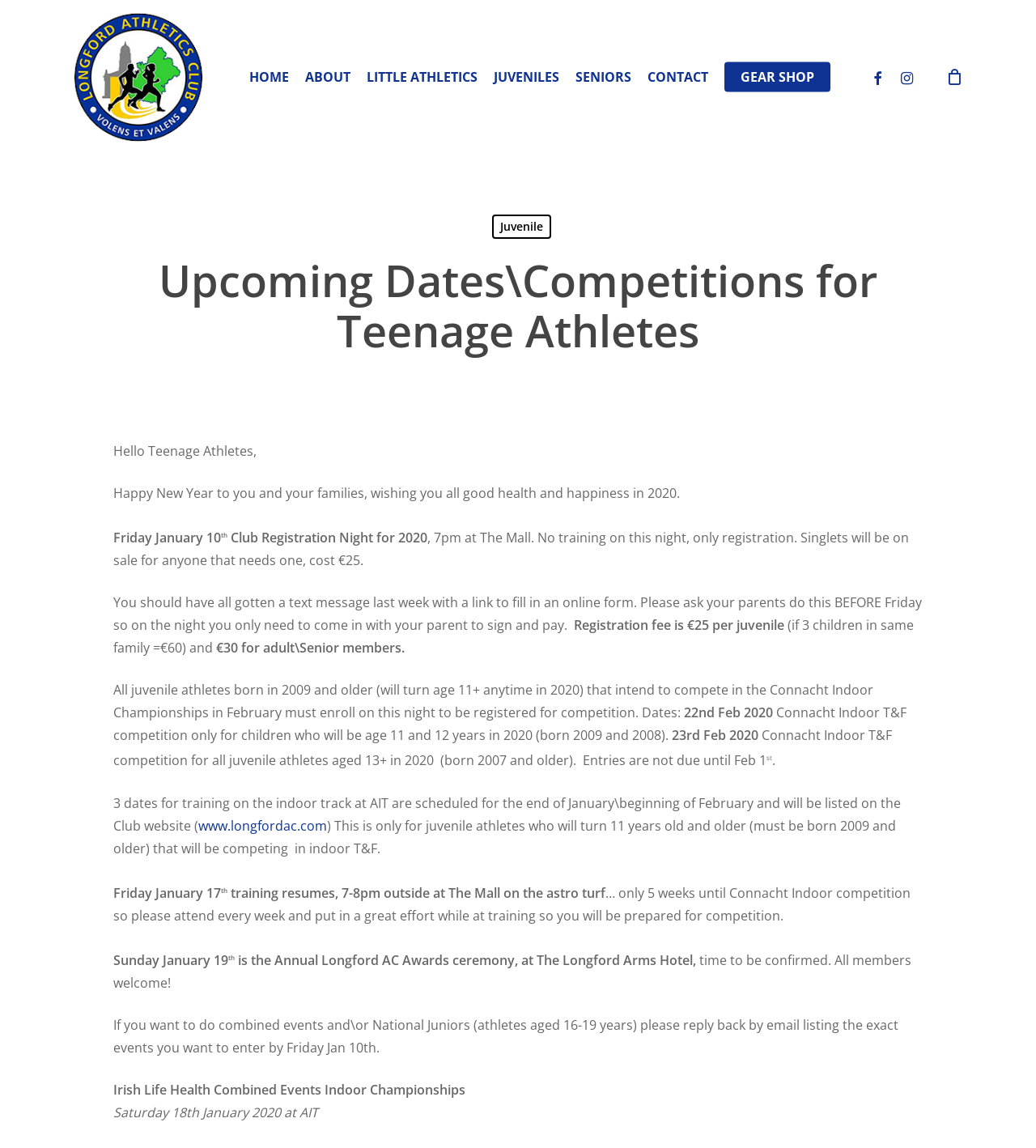Please indicate the bounding box coordinates of the element's region to be clicked to achieve the instruction: "Click on FACEBOOK". Provide the coordinates as four float numbers between 0 and 1, i.e., [left, top, right, bottom].

[0.833, 0.059, 0.861, 0.075]